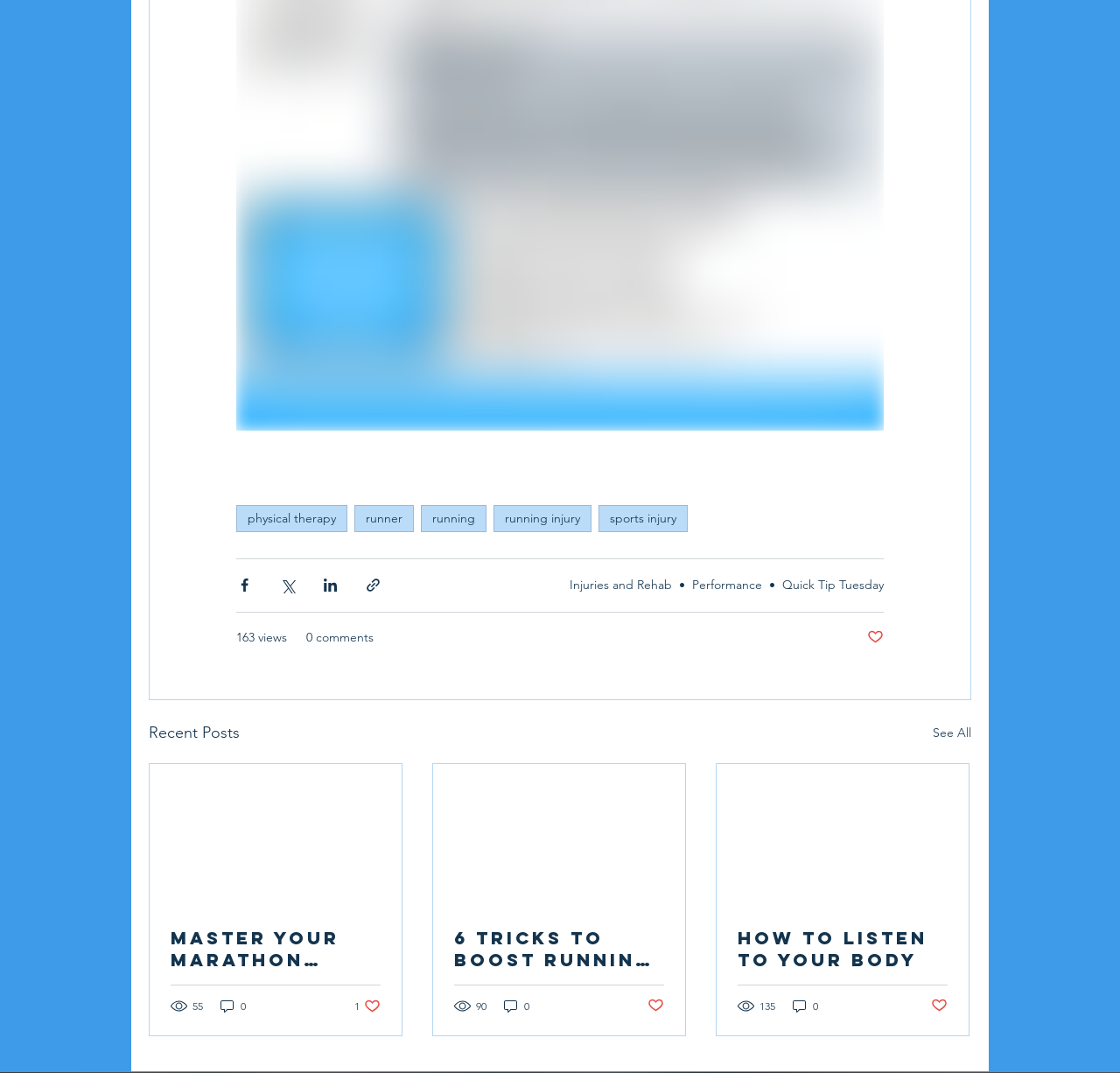Highlight the bounding box coordinates of the element you need to click to perform the following instruction: "View 'Common Blue Butterfly' image."

None